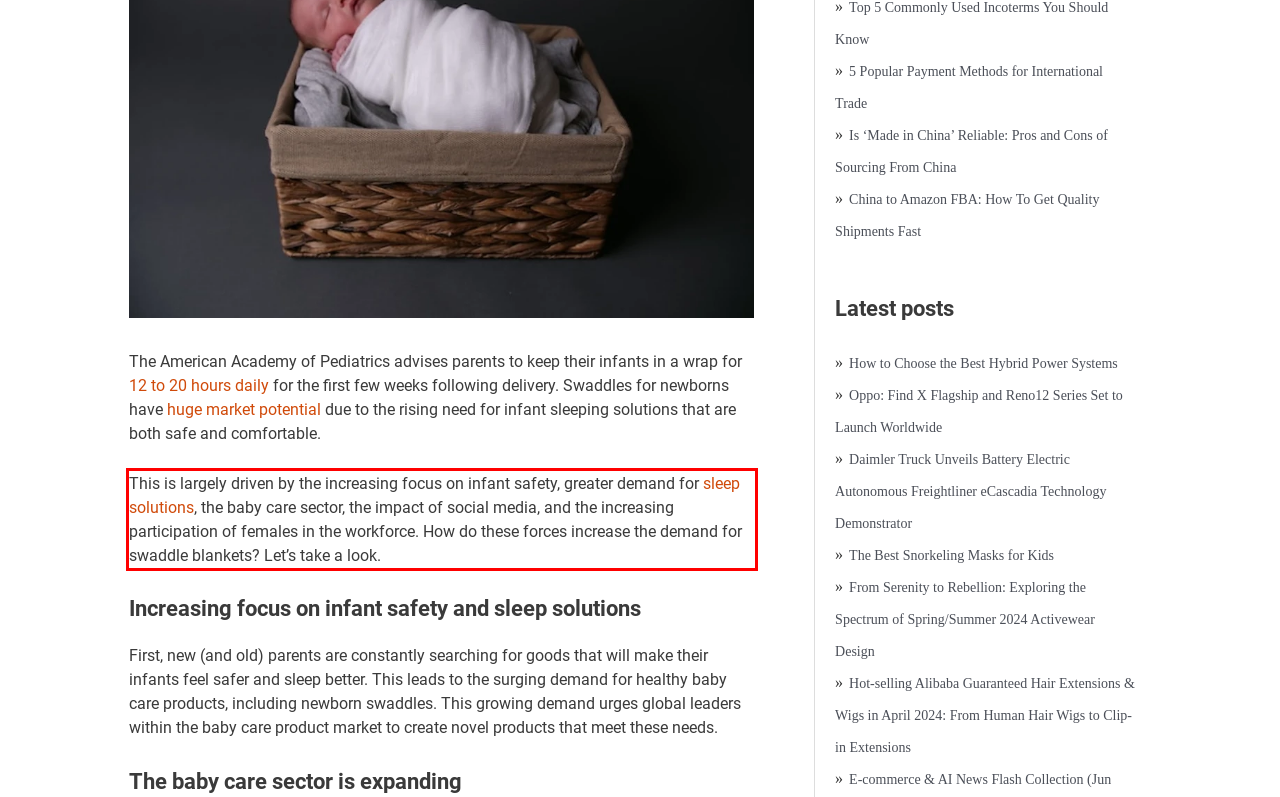Given a screenshot of a webpage containing a red rectangle bounding box, extract and provide the text content found within the red bounding box.

This is largely driven by the increasing focus on infant safety, greater demand for sleep solutions, the baby care sector, the impact of social media, and the increasing participation of females in the workforce. How do these forces increase the demand for swaddle blankets? Let’s take a look.